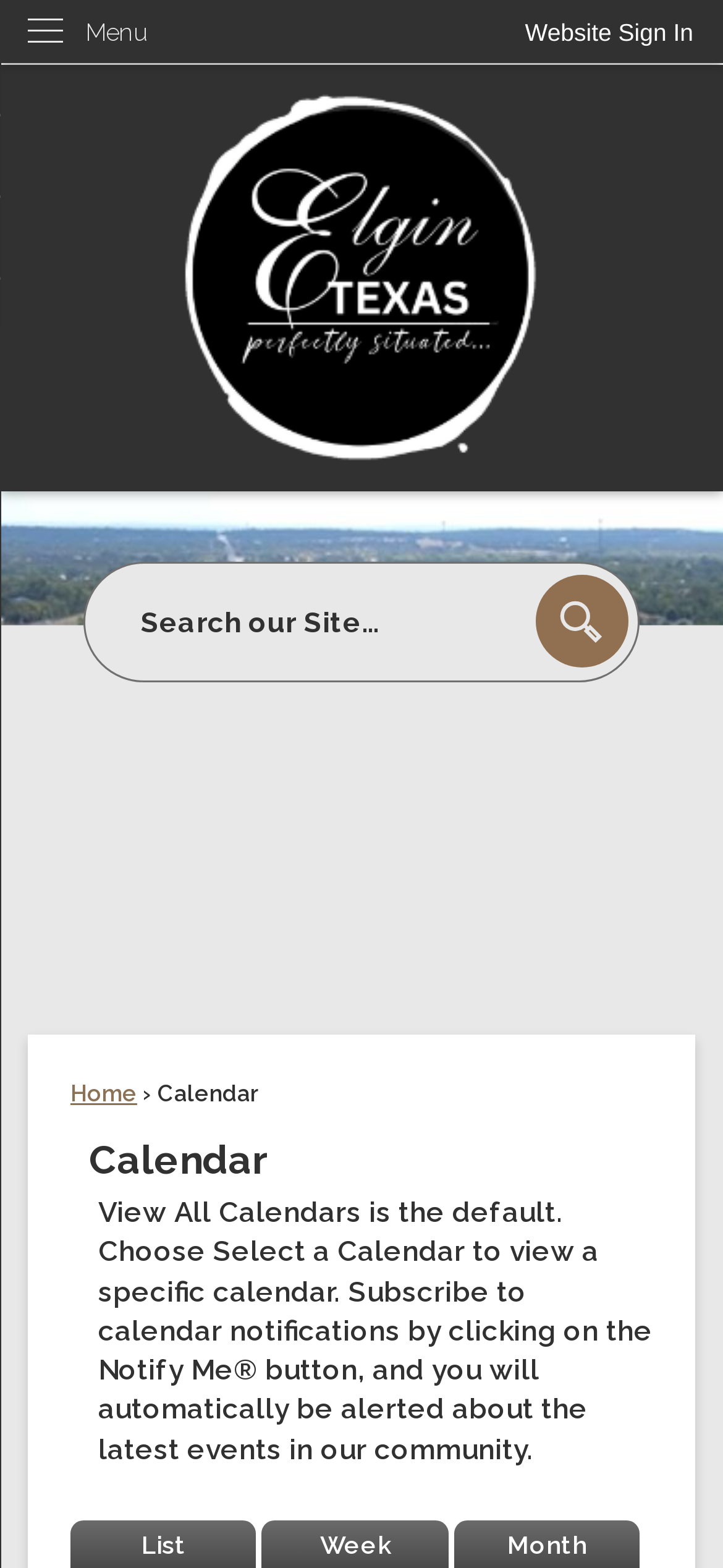Look at the image and answer the question in detail:
What is the default calendar view?

According to the static text, 'View All Calendars is the default. Choose Select a Calendar to view a specific calendar.' This implies that the default calendar view is set to display all calendars.